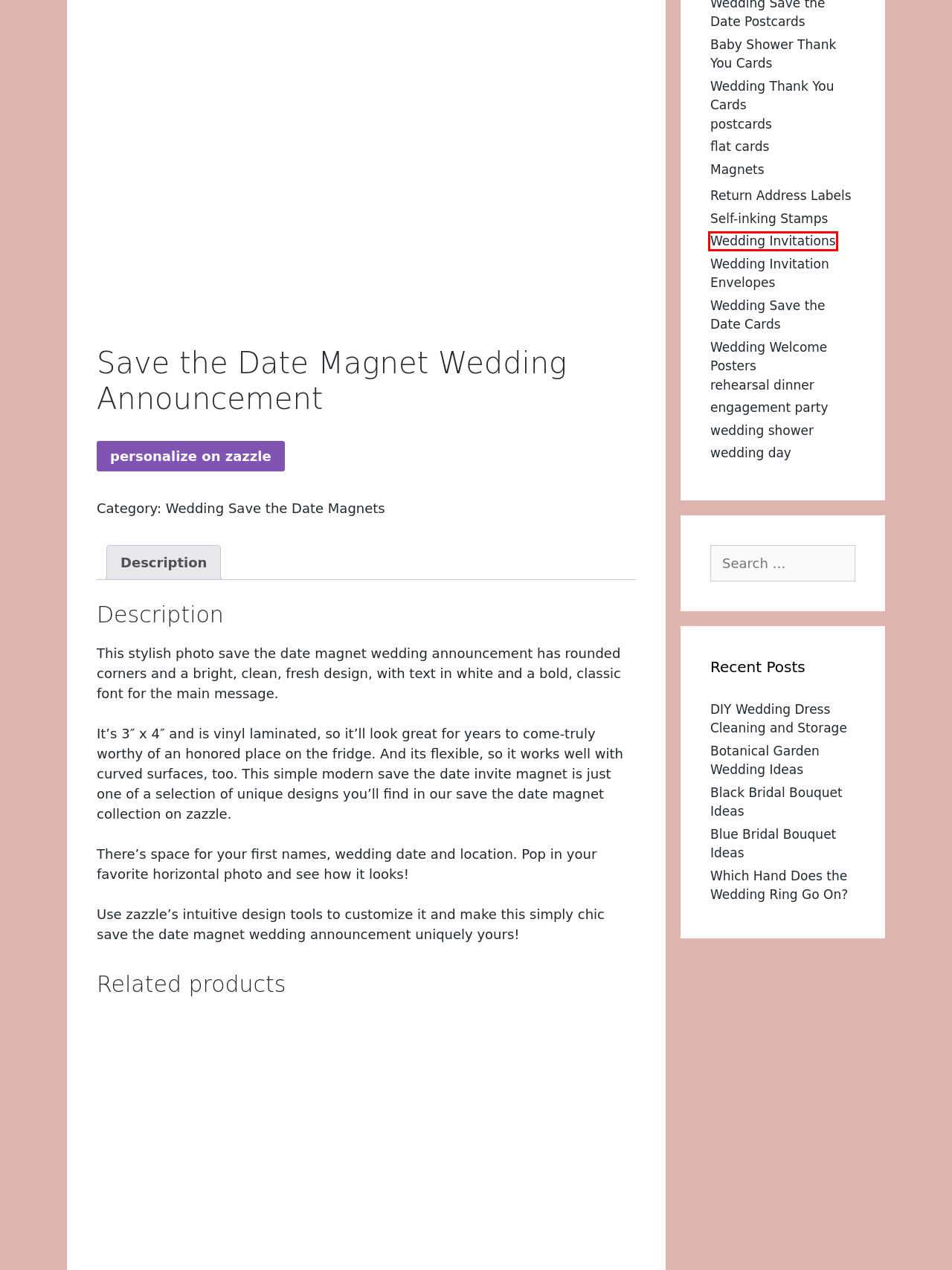You have a screenshot of a webpage with a red bounding box highlighting a UI element. Your task is to select the best webpage description that corresponds to the new webpage after clicking the element. Here are the descriptions:
A. wedding shower Archives - Goat Tree Designs
B. Return Address Labels Archives - Goat Tree Designs
C. DIY Wedding Dress Cleaning and Storage - Goat Tree Designs
D. Wedding Thank You Cards Archives - Goat Tree Designs
E. engagement party Archives - Goat Tree Designs
F. rehearsal dinner Archives - Goat Tree Designs
G. Magnets Archives - Goat Tree Designs
H. Wedding Invitations Archives - Goat Tree Designs

H